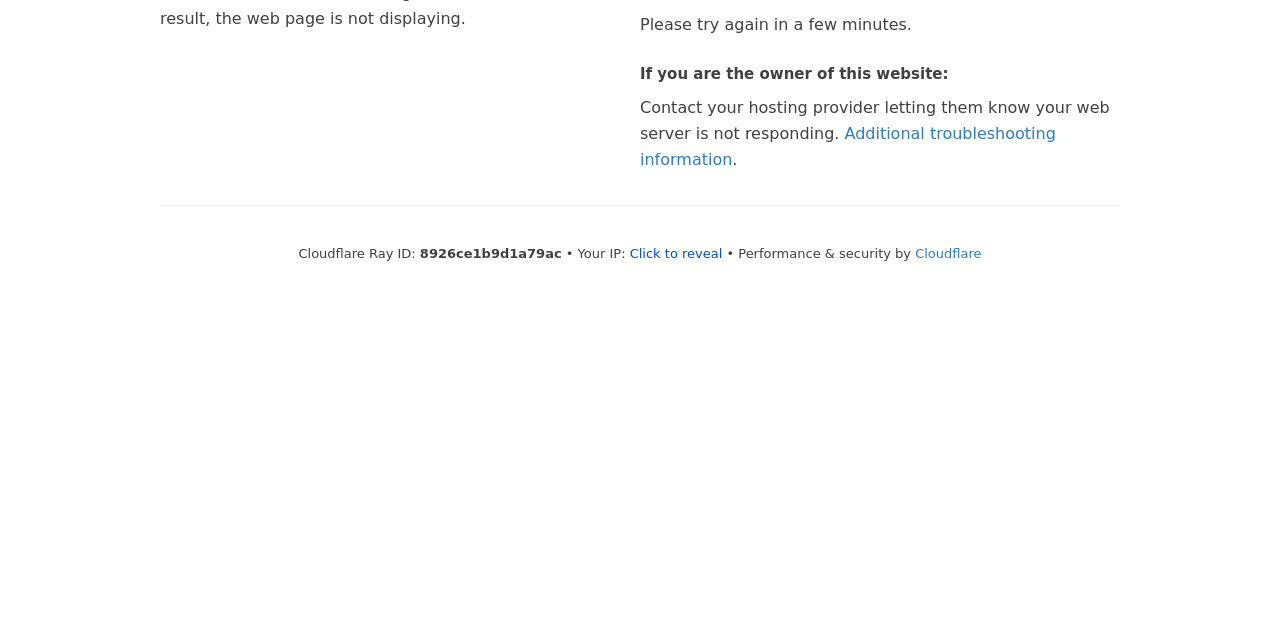Locate the bounding box of the UI element described in the following text: "Additional troubleshooting information".

[0.5, 0.193, 0.825, 0.263]